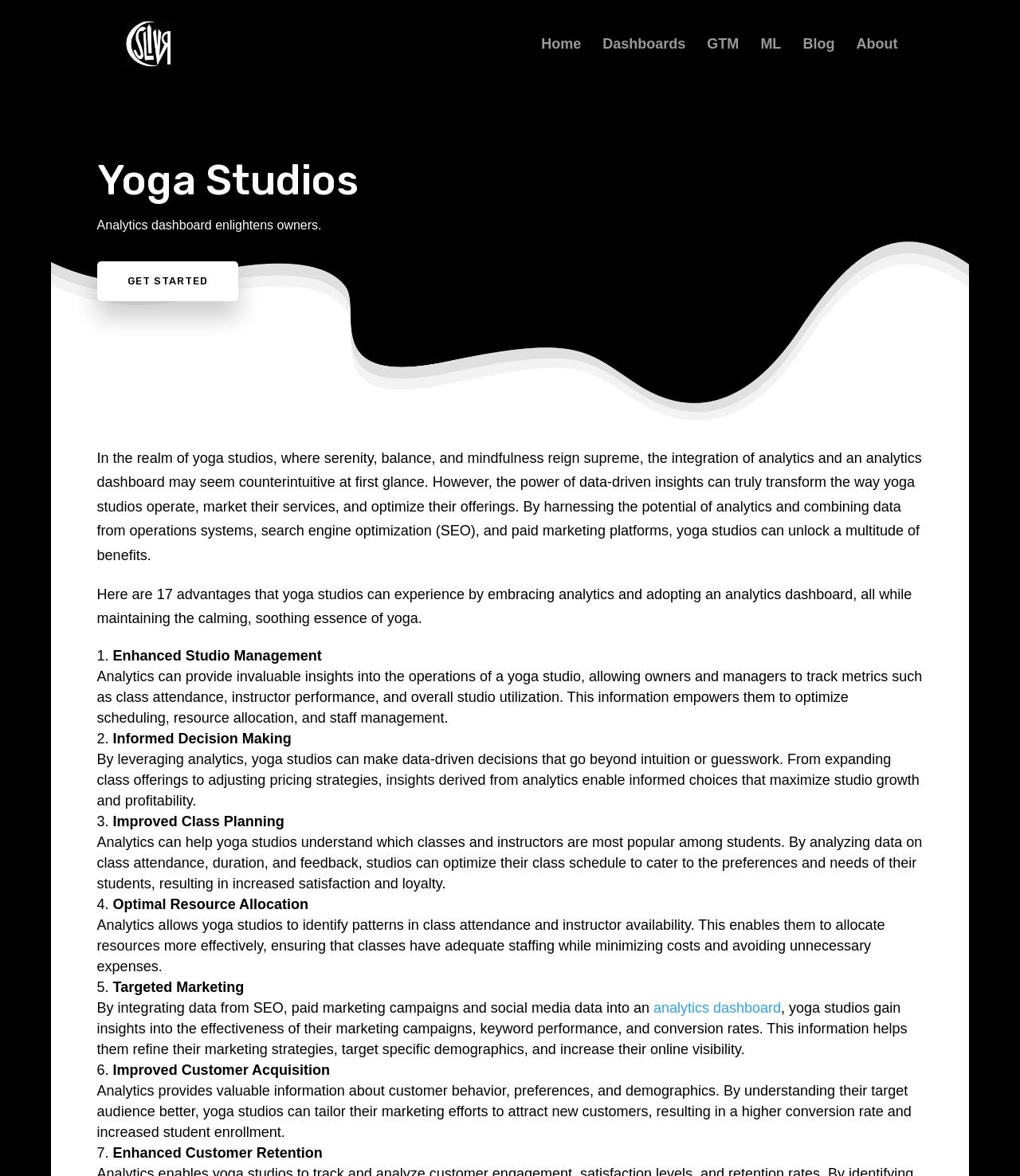What is the purpose of integrating data from SEO and paid marketing campaigns?
Please provide a comprehensive and detailed answer to the question.

The webpage explains that integrating data from SEO, paid marketing campaigns, and social media data into an analytics dashboard helps yoga studios gain insights into the effectiveness of their marketing campaigns, keyword performance, and conversion rates. This information enables them to refine their marketing strategies, target specific demographics, and increase their online visibility.